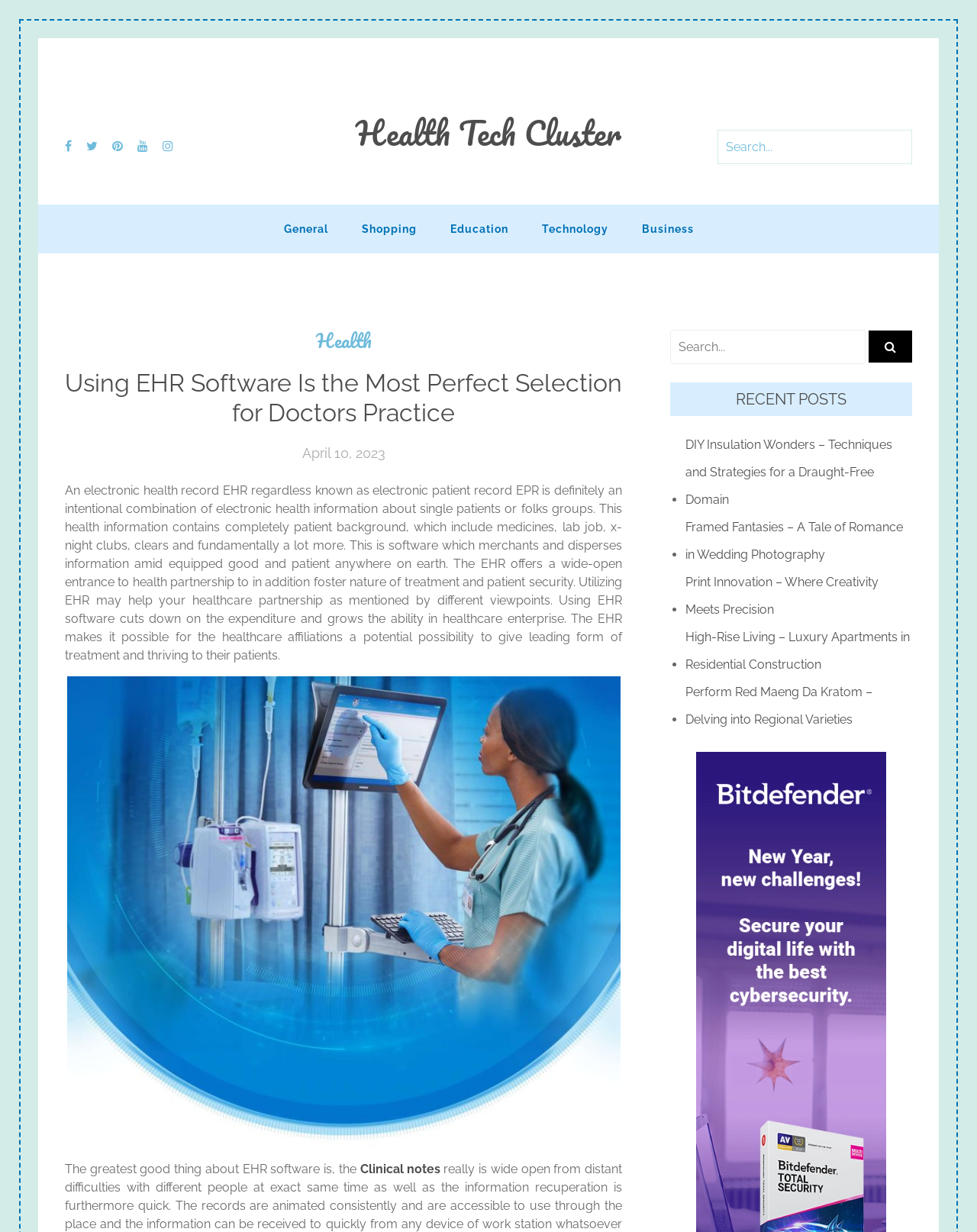Extract the heading text from the webpage.

Health Tech Cluster